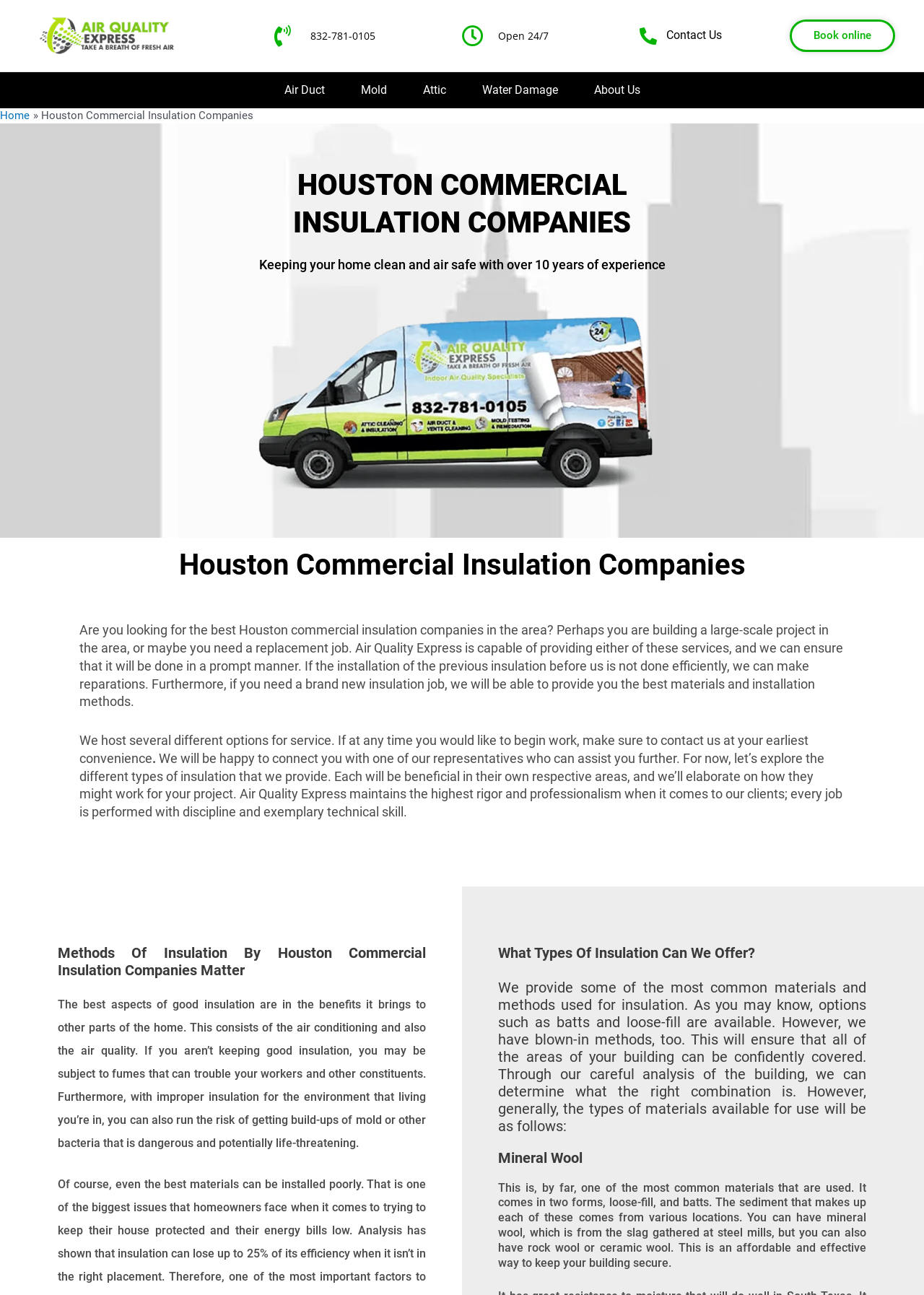Identify the bounding box coordinates of the region I need to click to complete this instruction: "Call the phone number".

[0.247, 0.019, 0.406, 0.036]